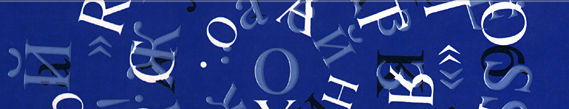What is the likely theme of the design?
Give a detailed and exhaustive answer to the question.

The caption suggests that the design 'likely evokes themes of literature, writing, and translation', which is aligned with the focus of the Baltic Centre for Writers and Translators.